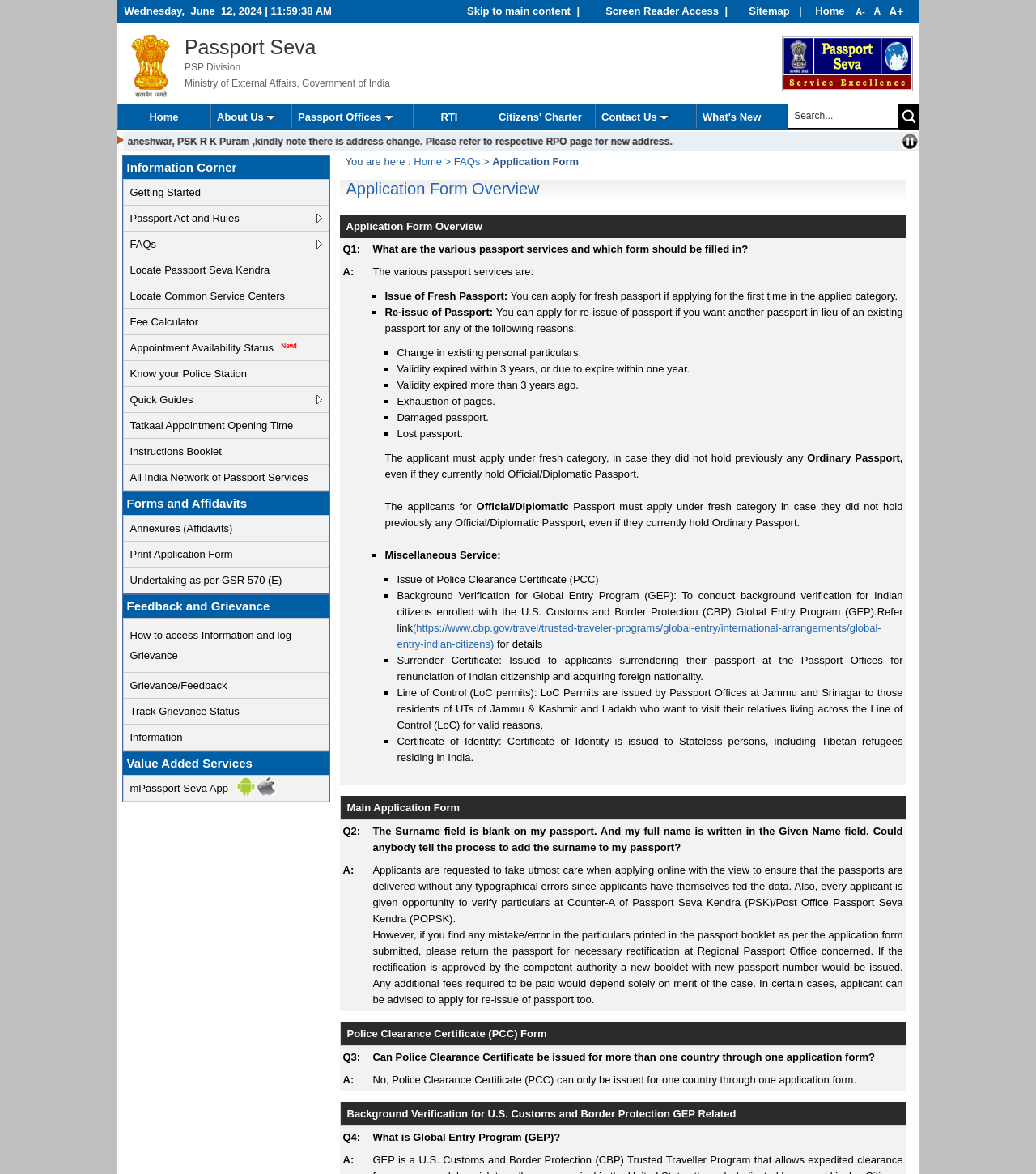Find the bounding box coordinates of the element to click in order to complete this instruction: "Go to home page". The bounding box coordinates must be four float numbers between 0 and 1, denoted as [left, top, right, bottom].

[0.113, 0.088, 0.203, 0.109]